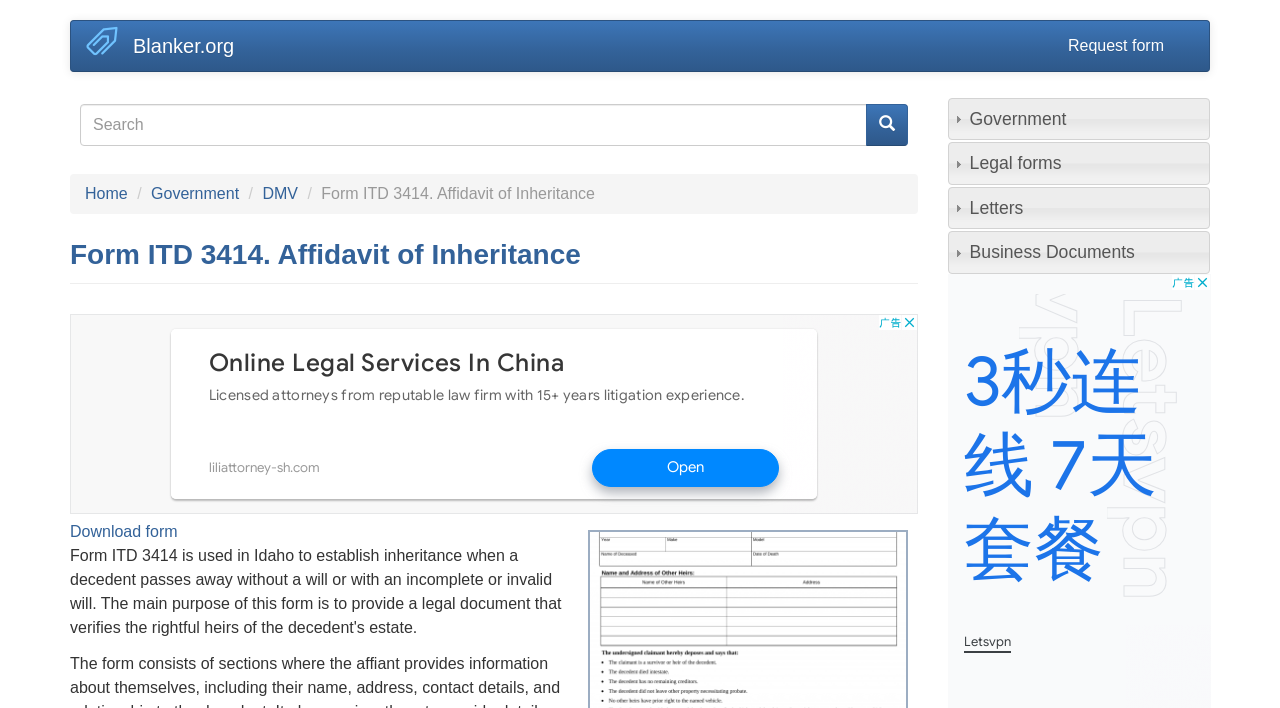Can you find the bounding box coordinates for the element that needs to be clicked to execute this instruction: "View the previous page"? The coordinates should be given as four float numbers between 0 and 1, i.e., [left, top, right, bottom].

None